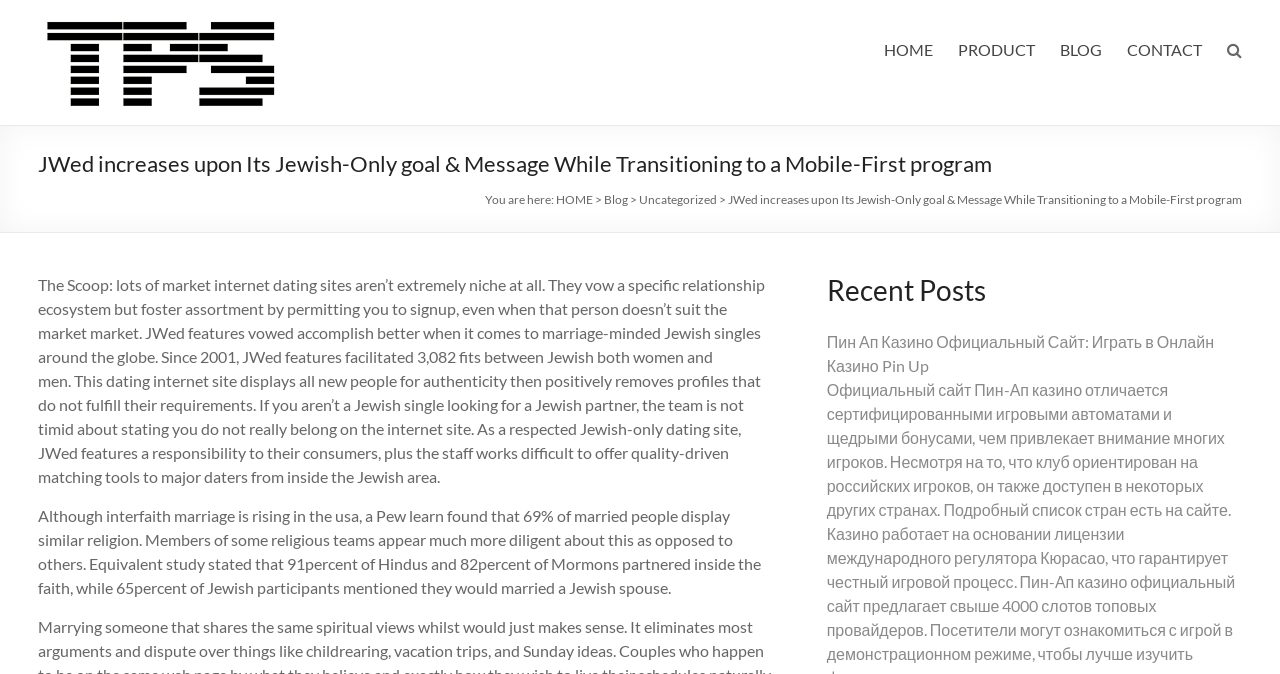Identify the bounding box coordinates for the region to click in order to carry out this instruction: "Explore the TAG ARCHIVES". Provide the coordinates using four float numbers between 0 and 1, formatted as [left, top, right, bottom].

None